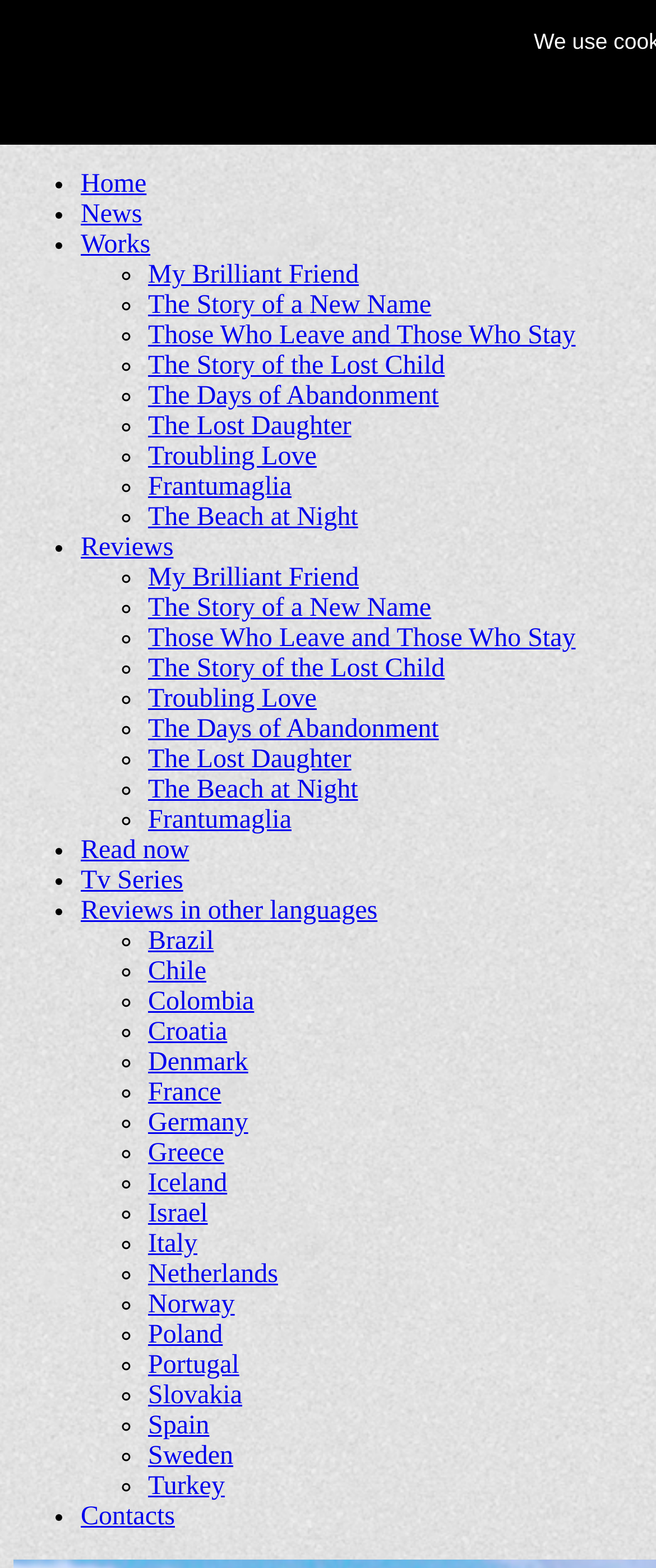How many book titles are listed?
Please give a detailed and elaborate explanation in response to the question.

By counting the number of link elements with a ListMarker '◦' preceding them, I found 9 book titles listed, including 'My Brilliant Friend', 'The Story of a New Name', and so on.